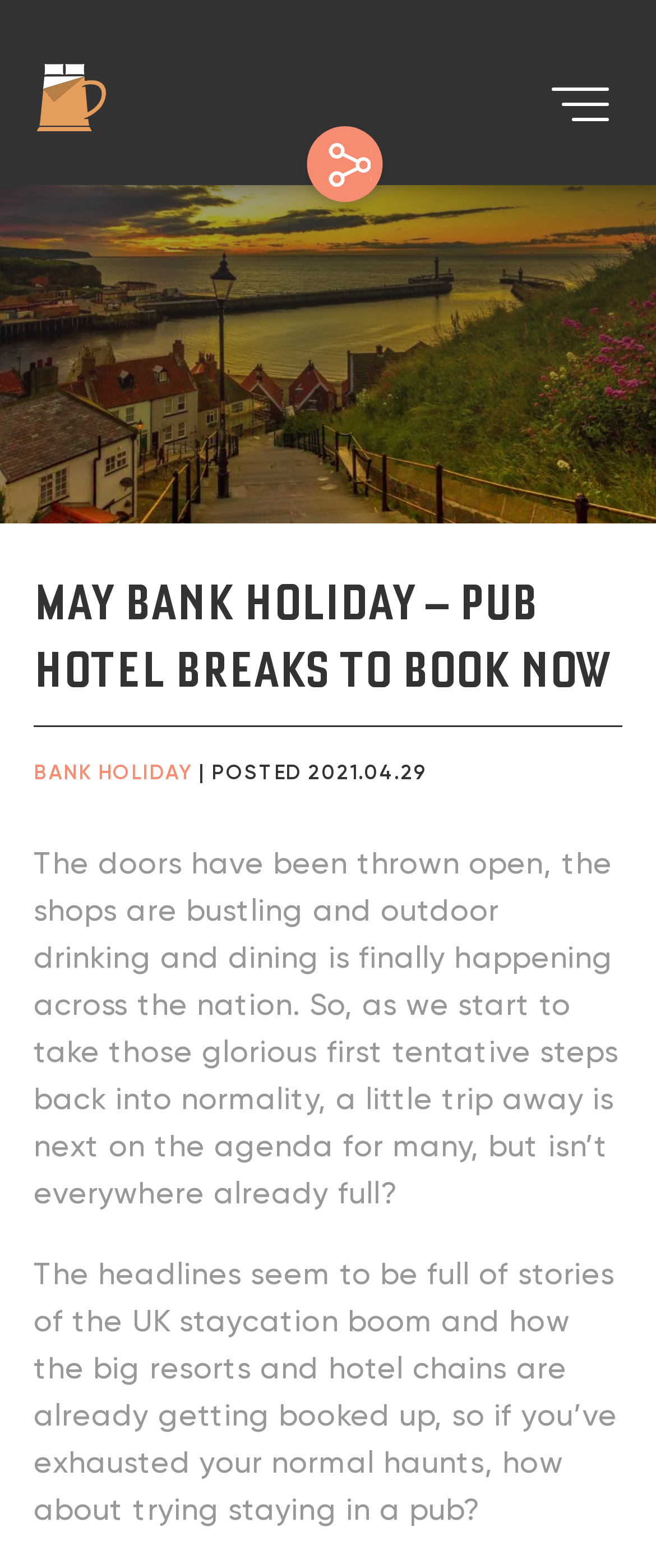What is the navigation menu?
From the details in the image, answer the question comprehensively.

The webpage has a navigation menu that can be toggled on and off, as indicated by the 'Toggle navigation' button. This menu is likely to contain links to other sections of the webpage or related websites.